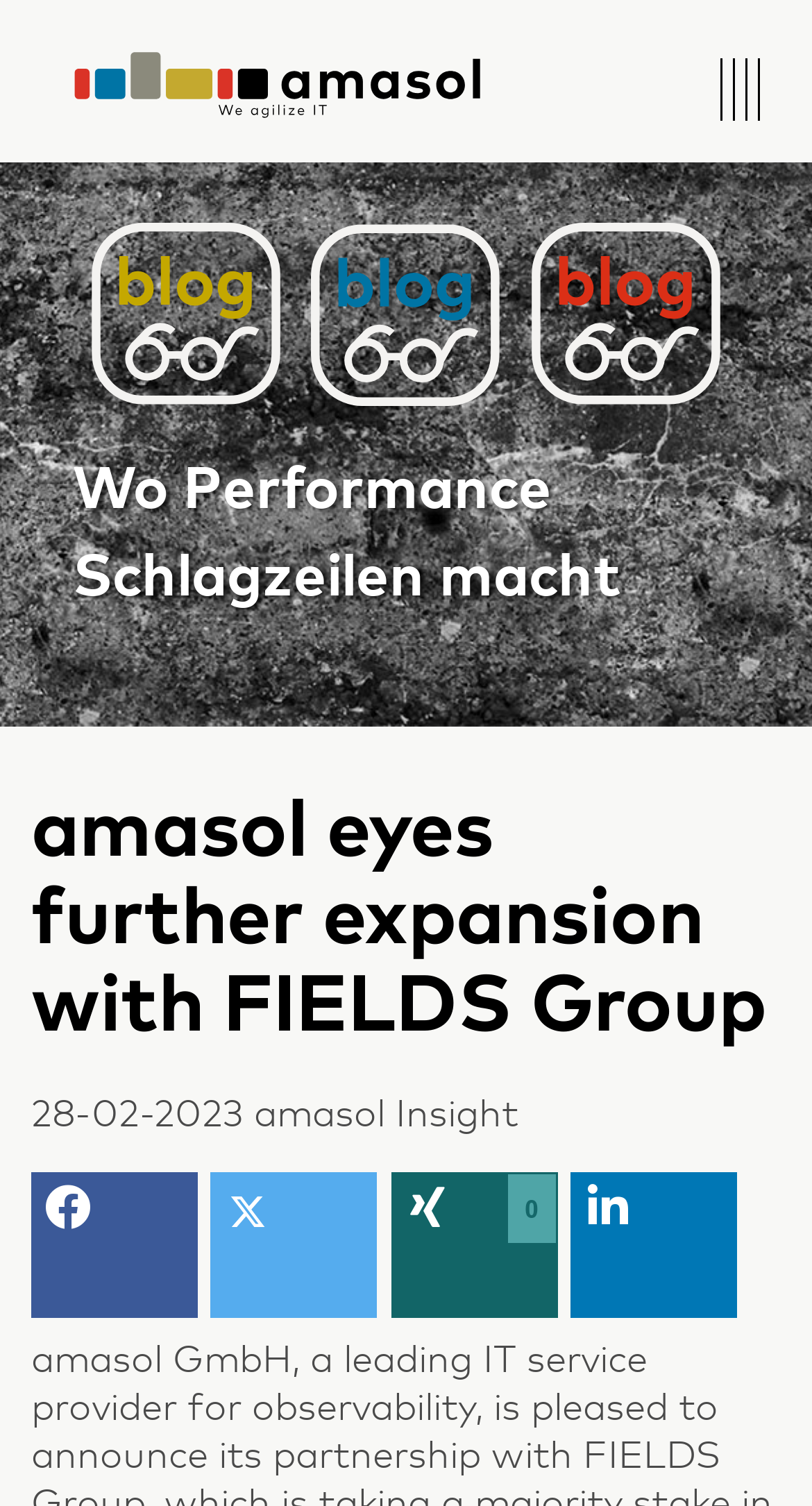Using the description "parent_node: About Us", predict the bounding box of the relevant HTML element.

[0.821, 0.835, 0.923, 0.89]